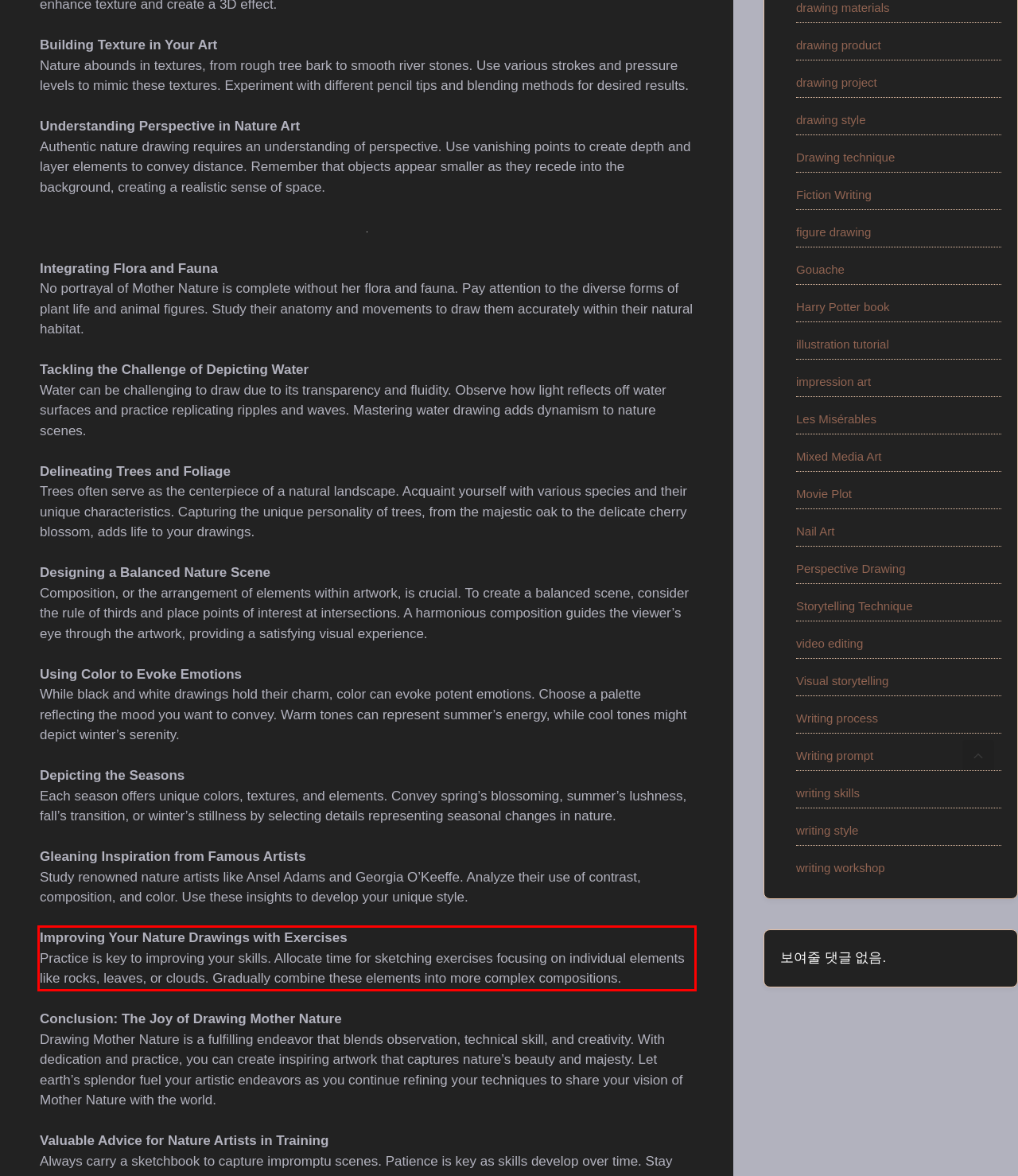From the given screenshot of a webpage, identify the red bounding box and extract the text content within it.

Improving Your Nature Drawings with Exercises Practice is key to improving your skills. Allocate time for sketching exercises focusing on individual elements like rocks, leaves, or clouds. Gradually combine these elements into more complex compositions.